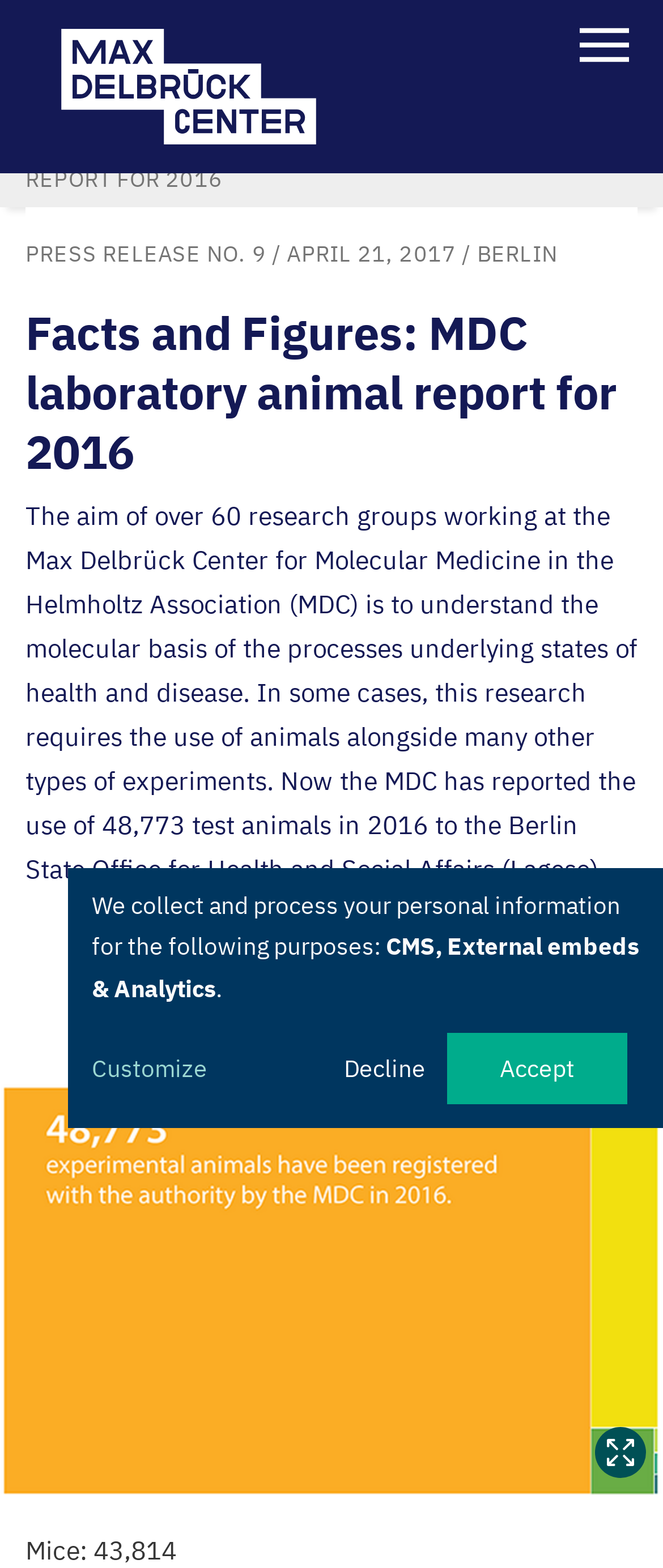Summarize the webpage with intricate details.

The webpage is about the Max Delbrück Center's laboratory animal report for 2016. At the top, there is a navigation menu labeled "Skip links" with a link to "Skip to main content". Below this, there is a link to the Max Delbrück Center's homepage. To the right of this, there is a main navigation menu with a button to open or close the menu.

Below the navigation menus, there is a breadcrumb navigation section with links to "HOME", "NEWS", and "PRESS & MEDIA". Next to this, there is a heading that reads "FACTS AND FIGURES: MDC LABORATORY ANIMAL REPORT FOR 2016". 

Below the heading, there is a press release section with a title "PRESS RELEASE NO. 9" and a date "APRIL 21, 2017". The press release is from Berlin and discusses the use of animals in research at the Max Delbrück Center. The text explains that the center uses animals in some of its research and reports the use of 48,773 test animals in 2016.

Below the press release, there is a large image related to animal experiments in 2017. To the right of the image, there is a text that reads "Mice: 43,814". 

At the bottom of the page, there is a section about data privacy, explaining how the website collects and processes personal information. There are also buttons to "Decline" or "Accept" data collection.